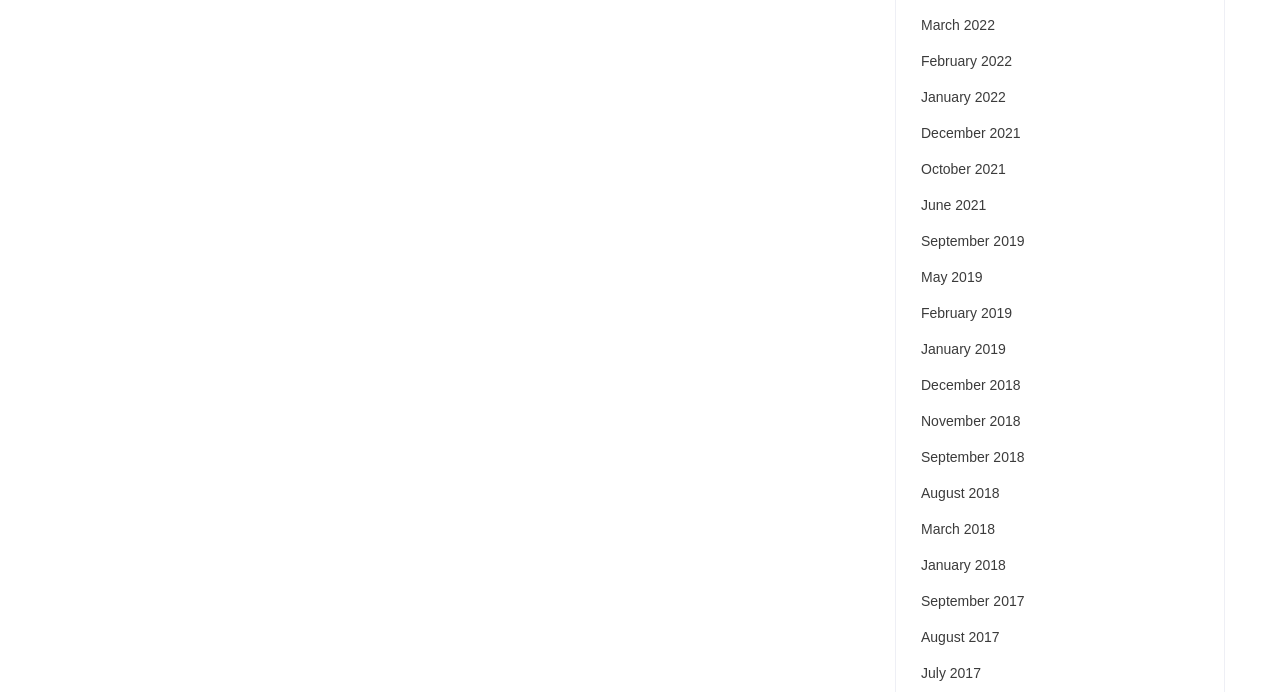Identify the bounding box of the HTML element described here: "November 2018". Provide the coordinates as four float numbers between 0 and 1: [left, top, right, bottom].

[0.72, 0.594, 0.797, 0.623]